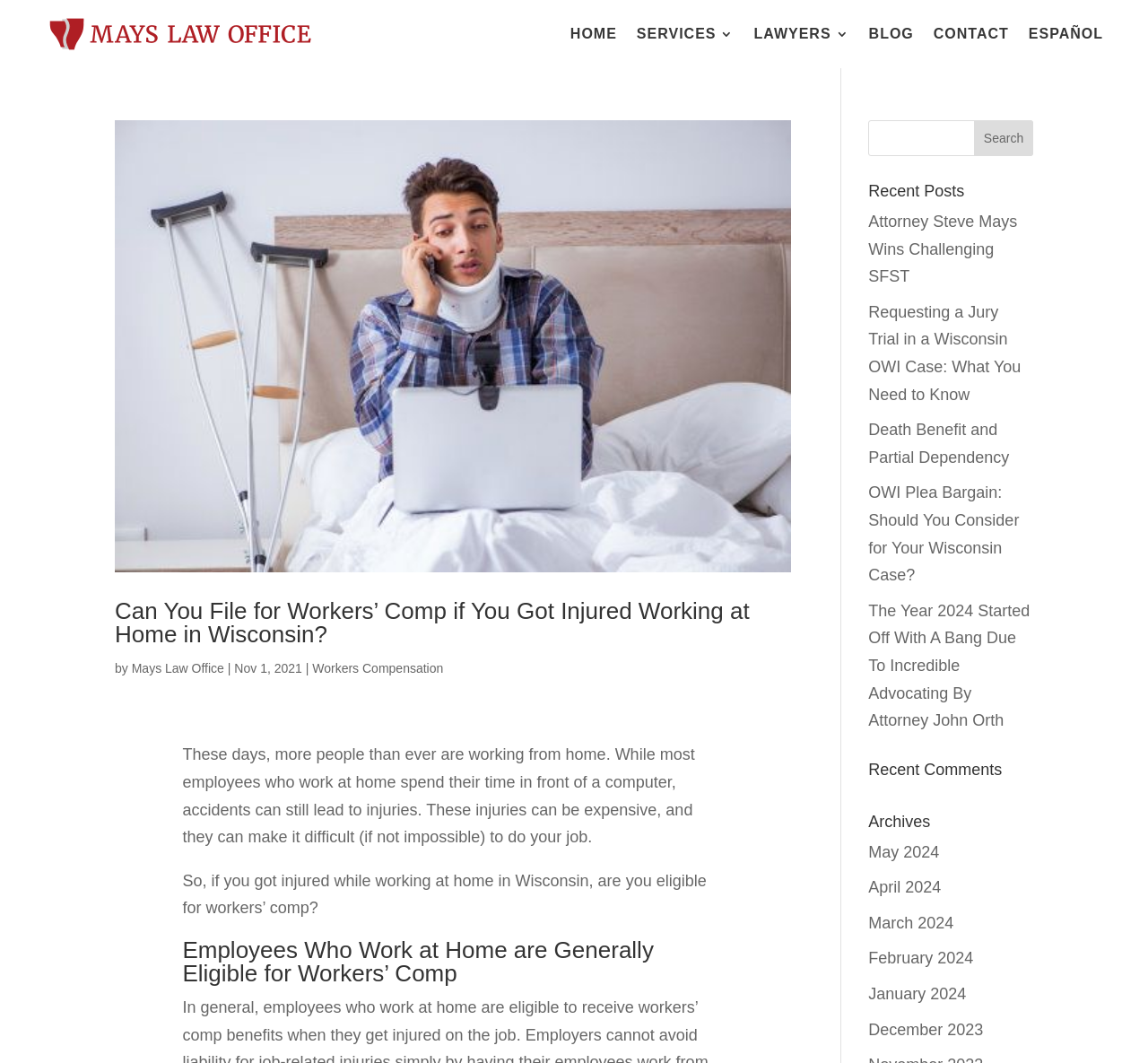Use a single word or phrase to answer the question:
How many months are listed in the archives section?

6